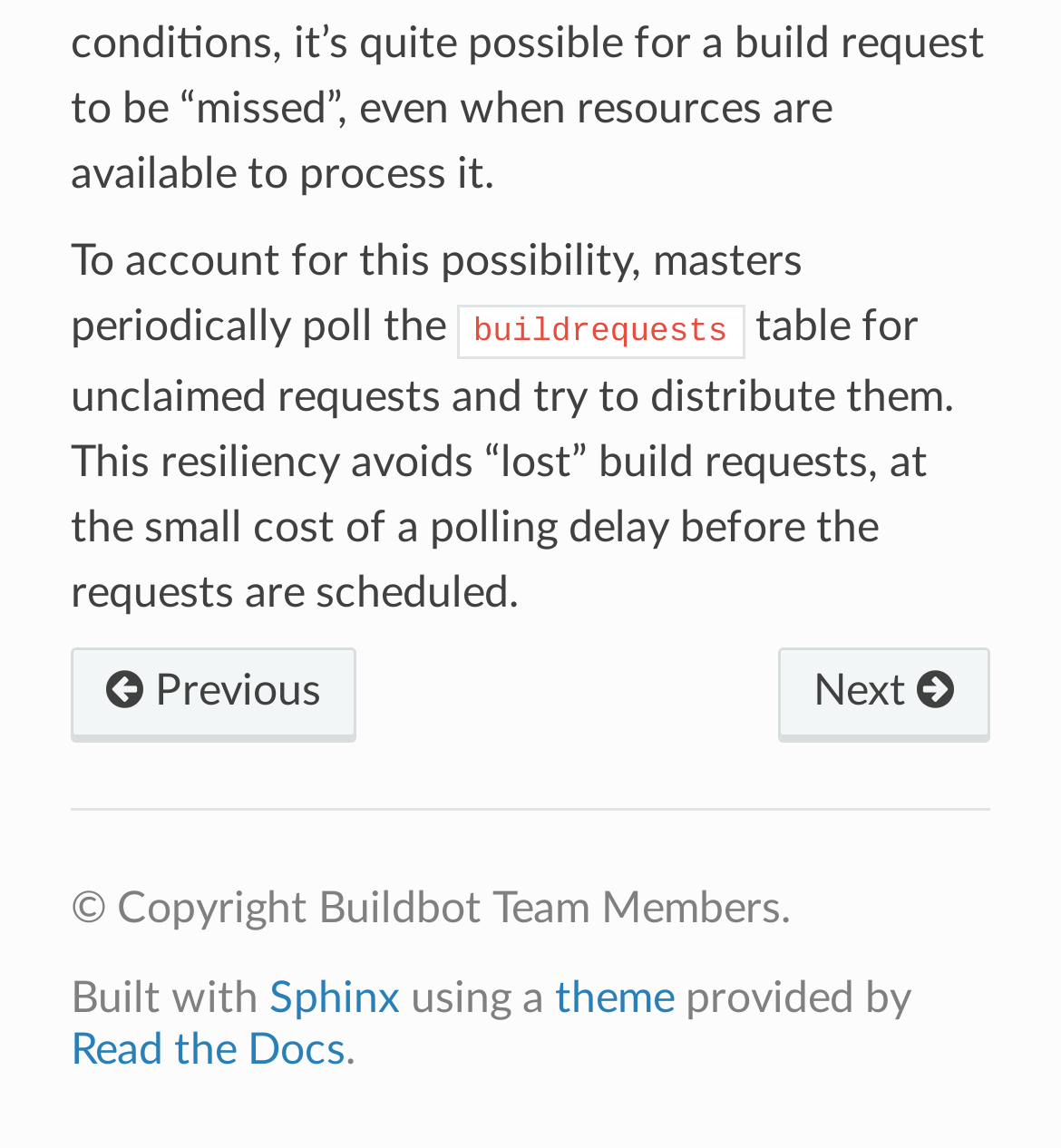For the following element description, predict the bounding box coordinates in the format (top-left x, top-left y, bottom-right x, bottom-right y). All values should be floating point numbers between 0 and 1. Description: Sphinx

[0.254, 0.85, 0.377, 0.888]